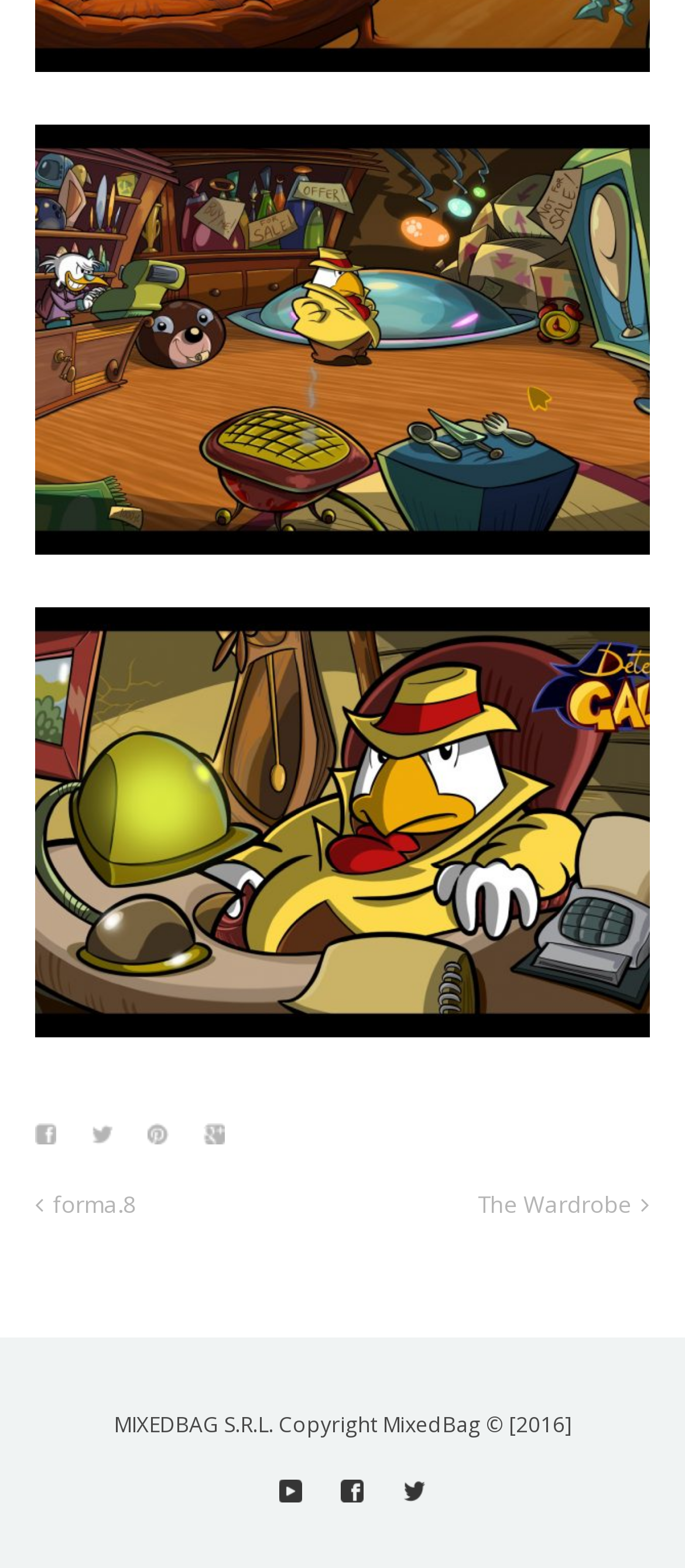Given the element description View preferences, identify the bounding box coordinates for the UI element on the webpage screenshot. The format should be (top-left x, top-left y, bottom-right x, bottom-right y), with values between 0 and 1.

None